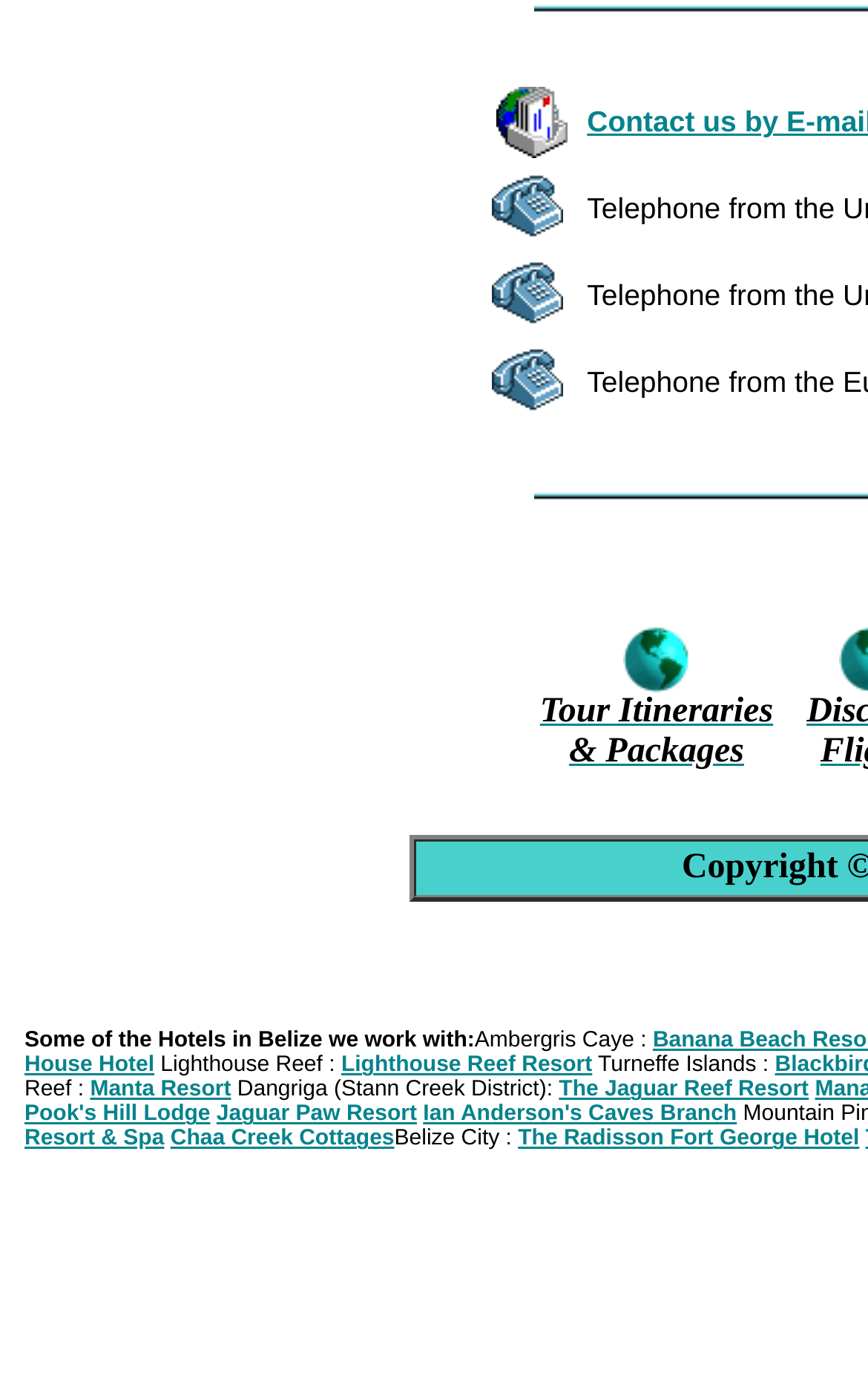Calculate the bounding box coordinates for the UI element based on the following description: "The Palms". Ensure the coordinates are four float numbers between 0 and 1, i.e., [left, top, right, bottom].

[0.265, 0.862, 0.61, 0.879]